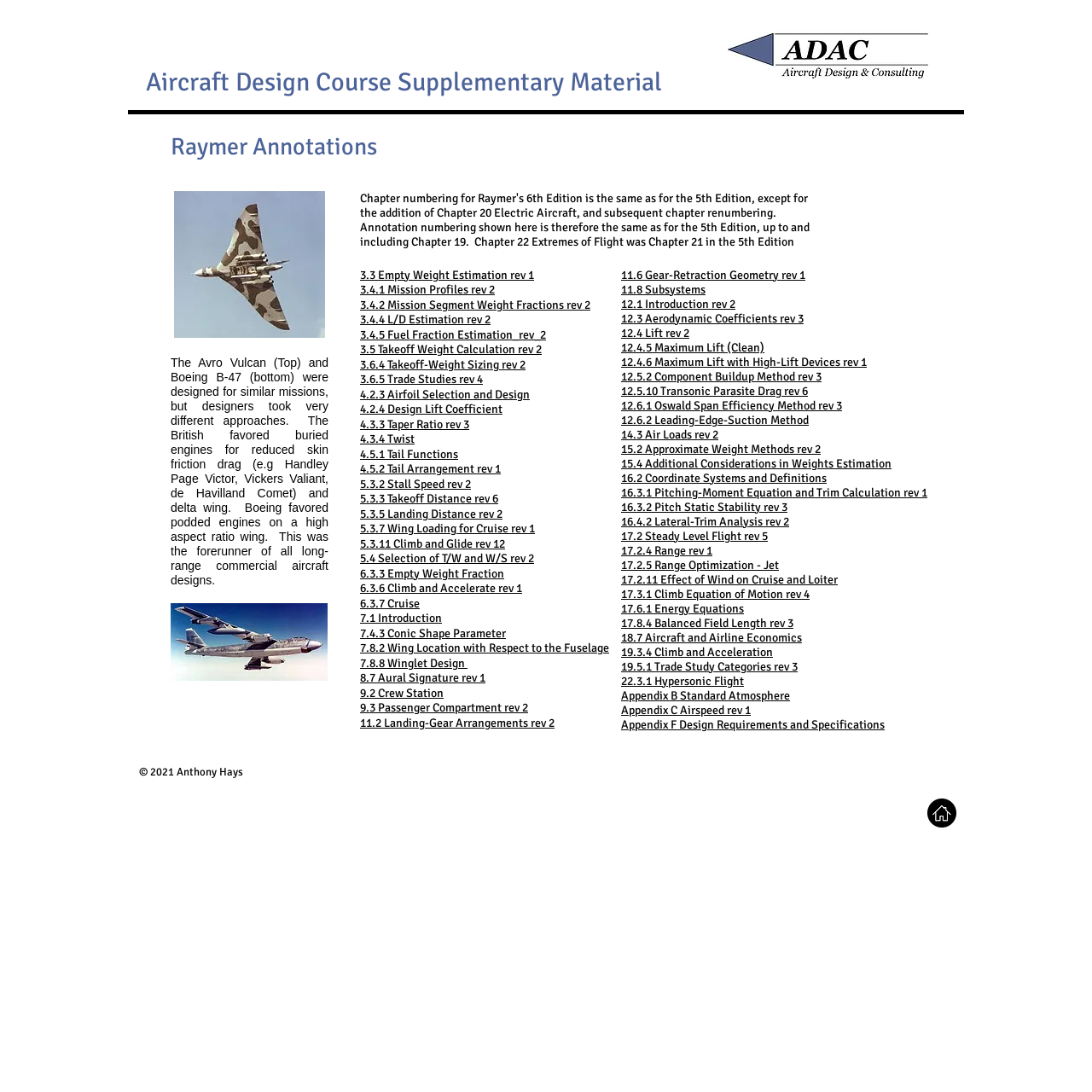How many links are there in the webpage?
Answer the question using a single word or phrase, according to the image.

43